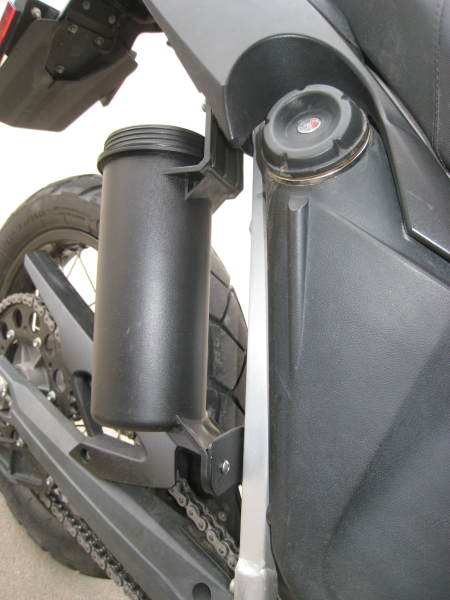Thoroughly describe what you see in the image.

The image showcases a close-up view of a motorcycle's rear section, highlighting a sleek and modern design. Prominently featured is a cylindrical black container mounted vertically along the side of the bike, likely serving as an oil reservoir or storage for performance-enhancing fluids. The texture of the motorcycle's matte black body panels contrasts with the shiny, metallic elements surrounding the container. In the background, part of the rear tire is visible, indicating the motorcycle's sporty aesthetic and capability. The overall design exudes a sense of technical sophistication, appealing to motorcycle enthusiasts and those passionate about engineering.